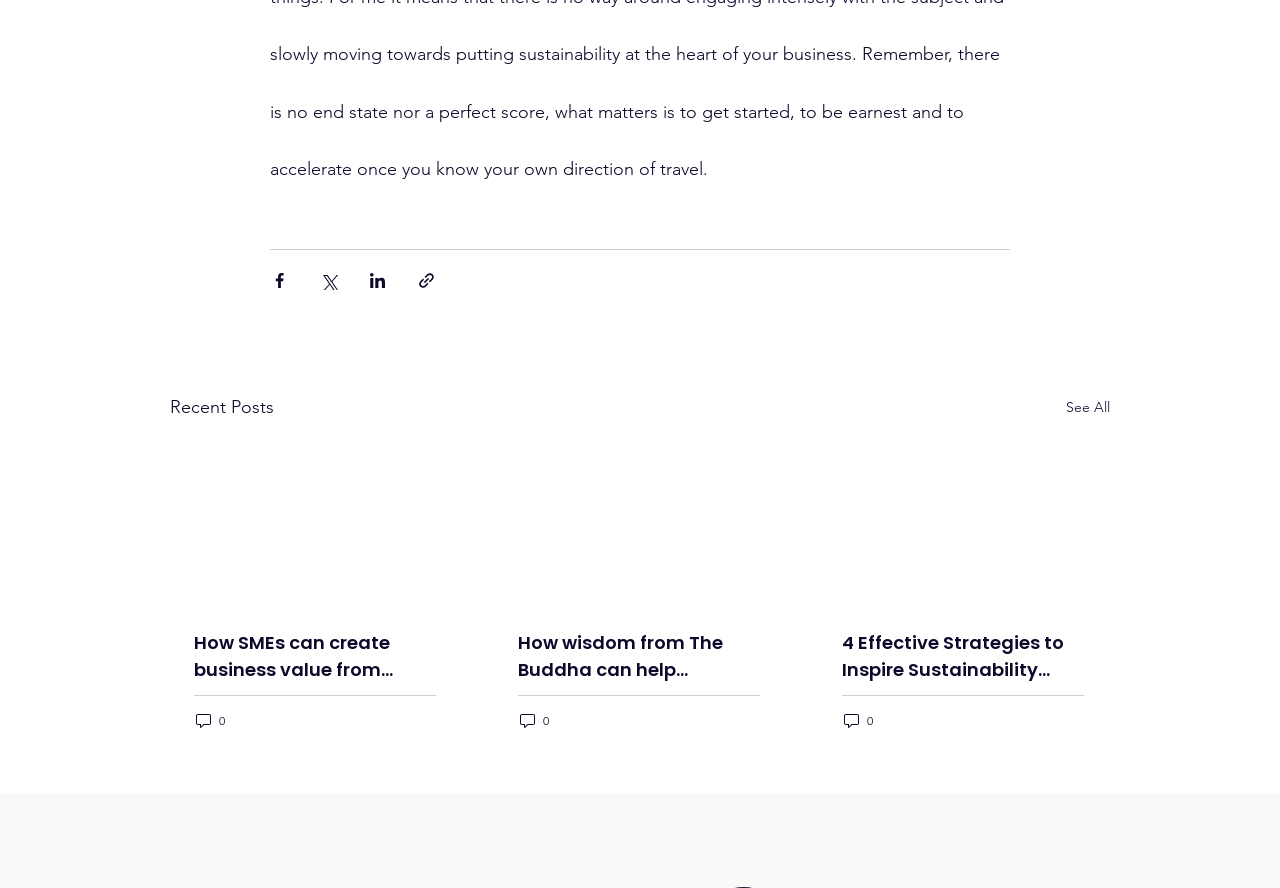Bounding box coordinates should be in the format (top-left x, top-left y, bottom-right x, bottom-right y) and all values should be floating point numbers between 0 and 1. Determine the bounding box coordinate for the UI element described as: 0

[0.658, 0.8, 0.684, 0.822]